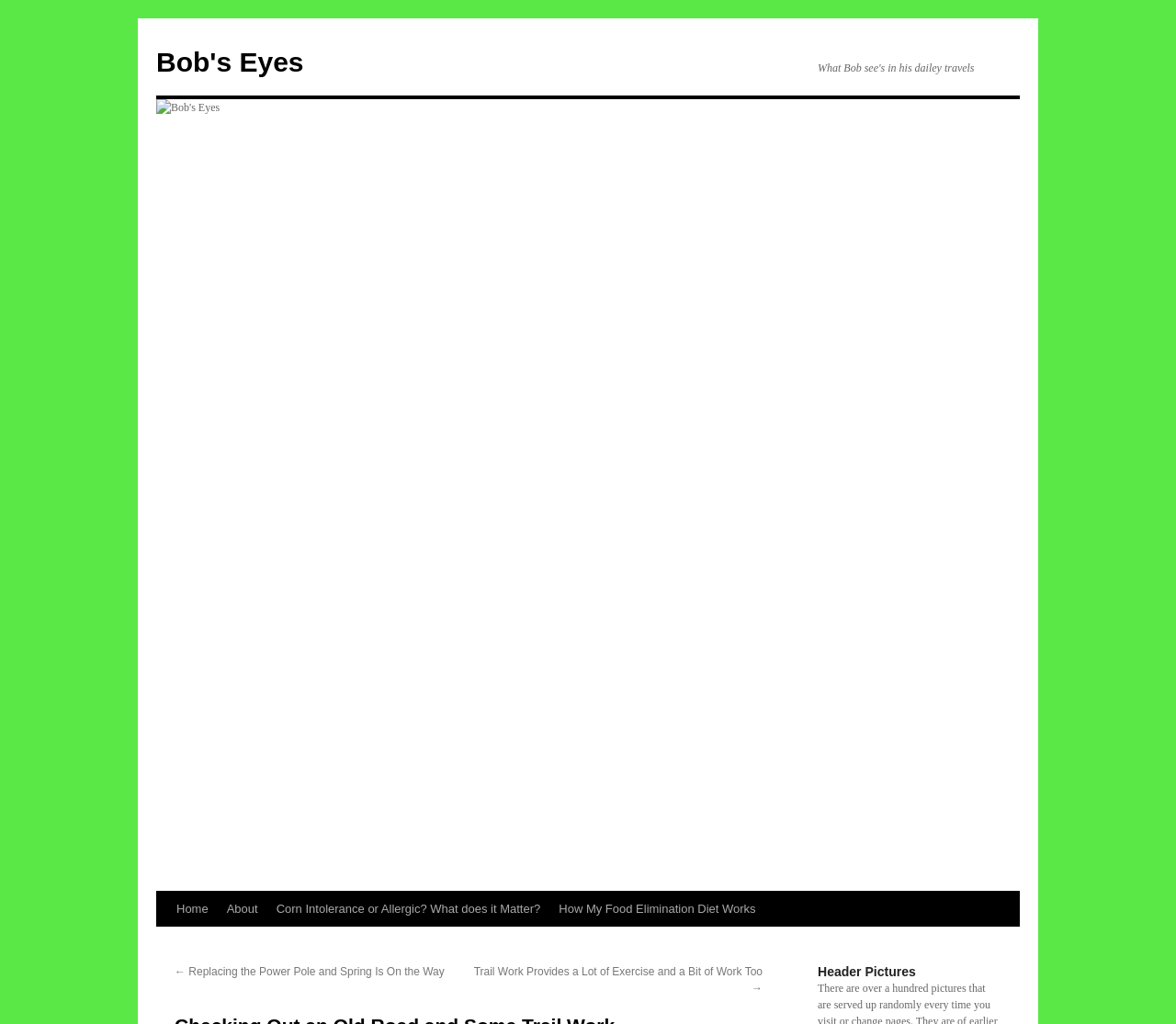How many images are on the webpage?
Provide a fully detailed and comprehensive answer to the question.

I searched the webpage and found only one image, which is the 'Bob's Eyes' image.